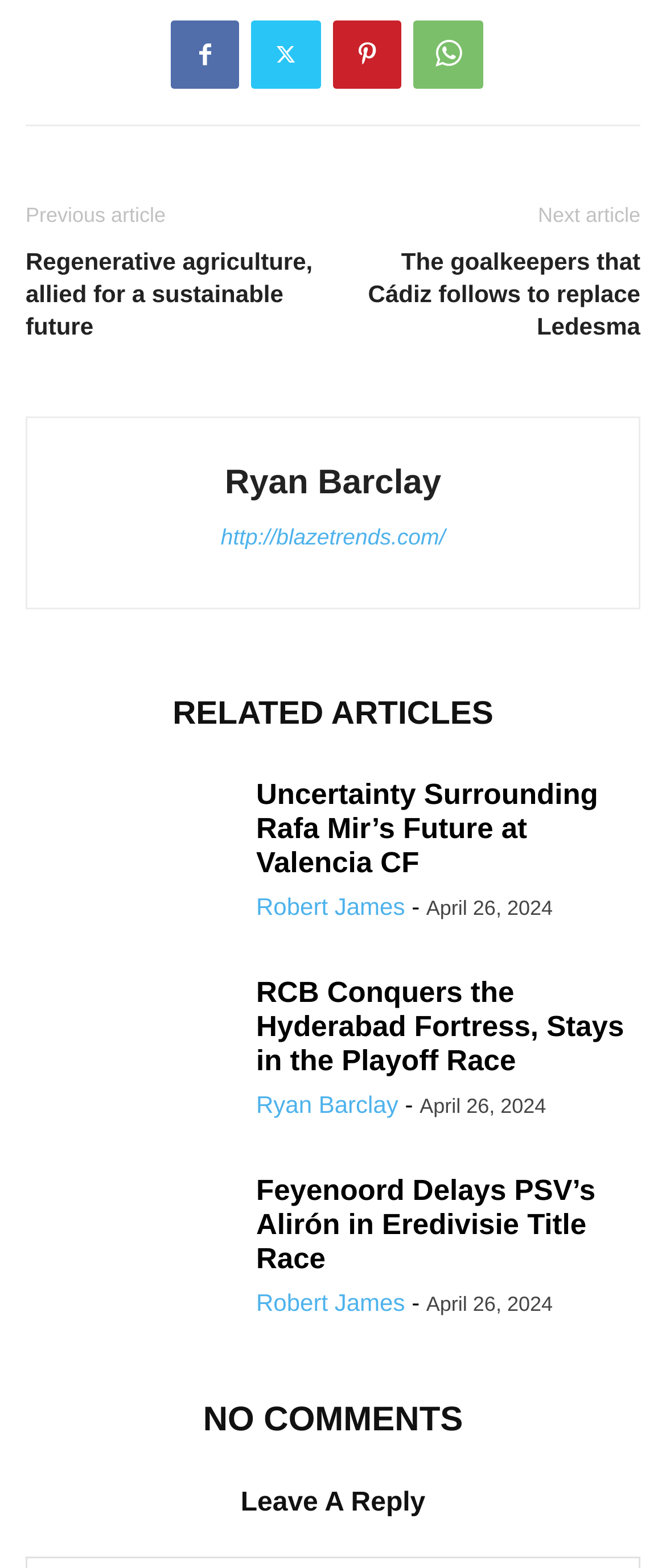What is the title of the first article?
Based on the image, answer the question with as much detail as possible.

I determined the title of the first article by looking at the link element with the text 'Regenerative agriculture, allied for a sustainable future' which is located at the top of the webpage.